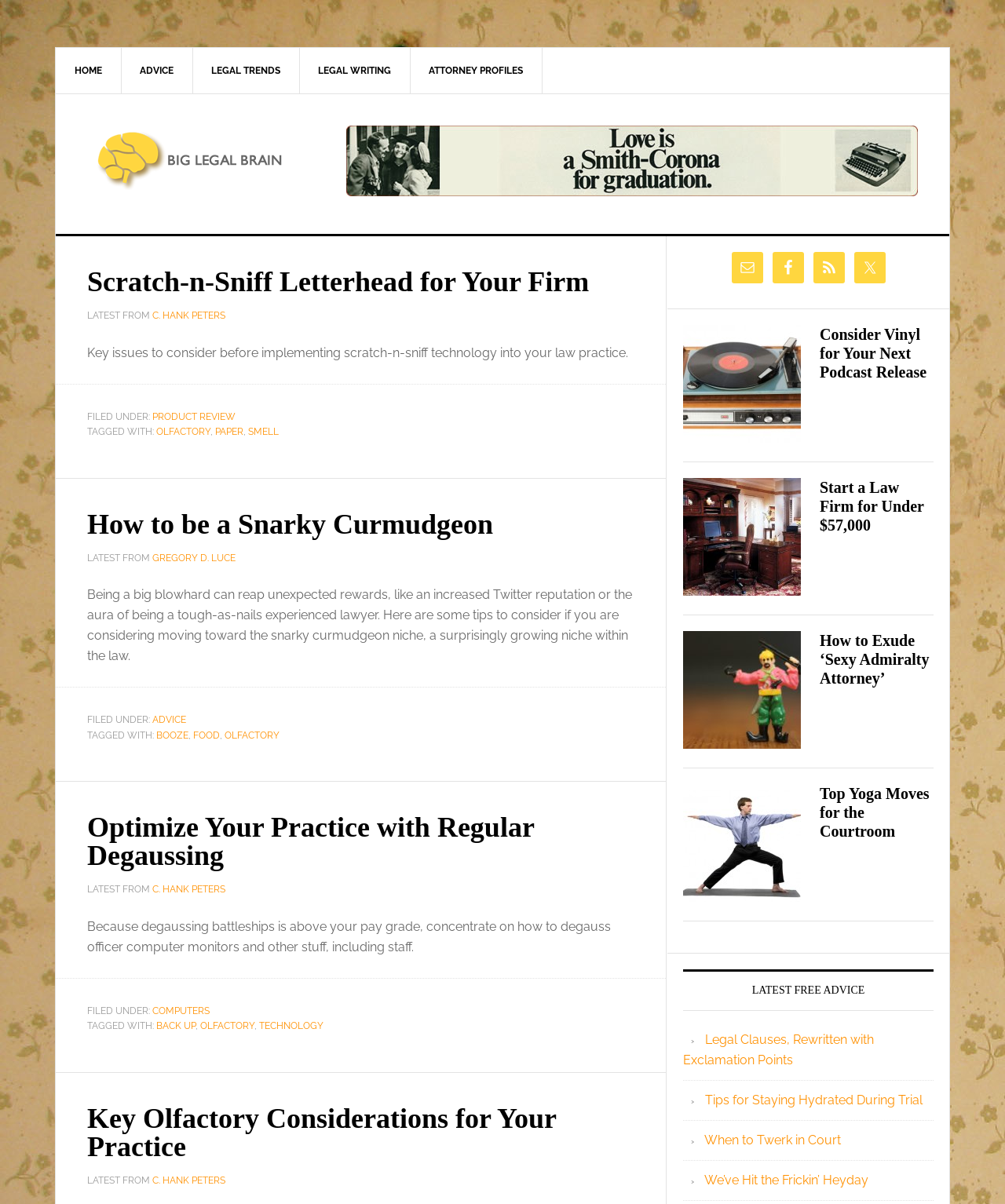Describe the webpage in detail, including text, images, and layout.

The webpage is divided into several sections. At the top, there is a navigation bar with links to "HOME", "ADVICE", "LEGAL TRENDS", "LEGAL WRITING", and "ATTORNEY PROFILES". Below the navigation bar, there is a logo "BIG LEGAL BRAIN" and an image.

The main content of the webpage is divided into four articles. The first article is titled "Scratch-n-Sniff Letterhead for Your Firm" and discusses key issues to consider before implementing scratch-n-sniff technology into a law practice. The second article is titled "How to be a Snarky Curmudgeon" and provides tips on how to be a big blowhard and reap unexpected rewards. The third article is titled "Optimize Your Practice with Regular Degaussing" and explains how to degauss officer computer monitors and other staff. The fourth article is titled "Key Olfactory Considerations for Your Practice".

Each article has a heading, a brief description, and a footer with links to categories and tags. The articles are arranged vertically, with the first article at the top and the fourth article at the bottom.

On the right side of the webpage, there are social media links to "Email", "Facebook", "RSS", and "Twitter", each with an accompanying image.

Below the main articles, there are two more articles, "Consider Vinyl for Your Next Podcast Release" and "Start a Law Firm for Under $57,000", which are arranged horizontally. The last article is "How to Exude ‘Sexy Admiralty Attorney’".

Overall, the webpage has a clean and organized layout, with clear headings and concise text. The use of images and social media links adds visual interest and provides additional resources for the reader.